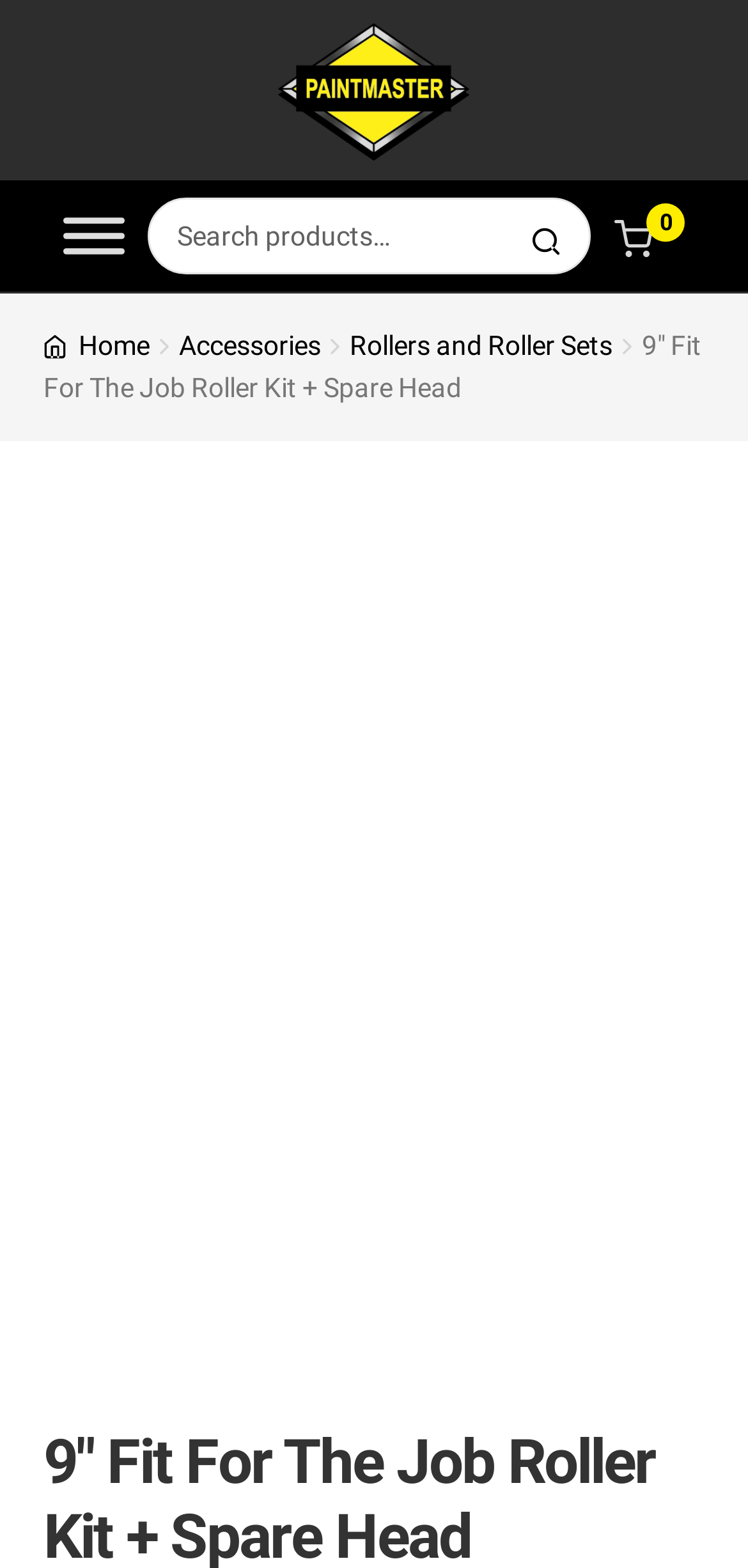What is the brand of the logo?
Please ensure your answer is as detailed and informative as possible.

The logo is located at the top left of the webpage, and it is an image with the text 'Paintmaster' written on it.